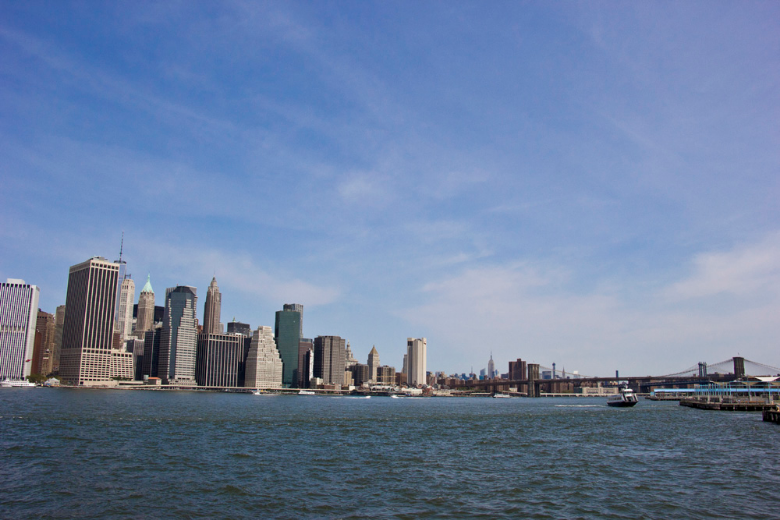Please study the image and answer the question comprehensively:
What connects Manhattan and Brooklyn?

The caption states that the Brooklyn Bridge arches gracefully in the distance, connecting the bustling boroughs of Manhattan and Brooklyn, which implies that the Brooklyn Bridge is the structure that connects the two boroughs.